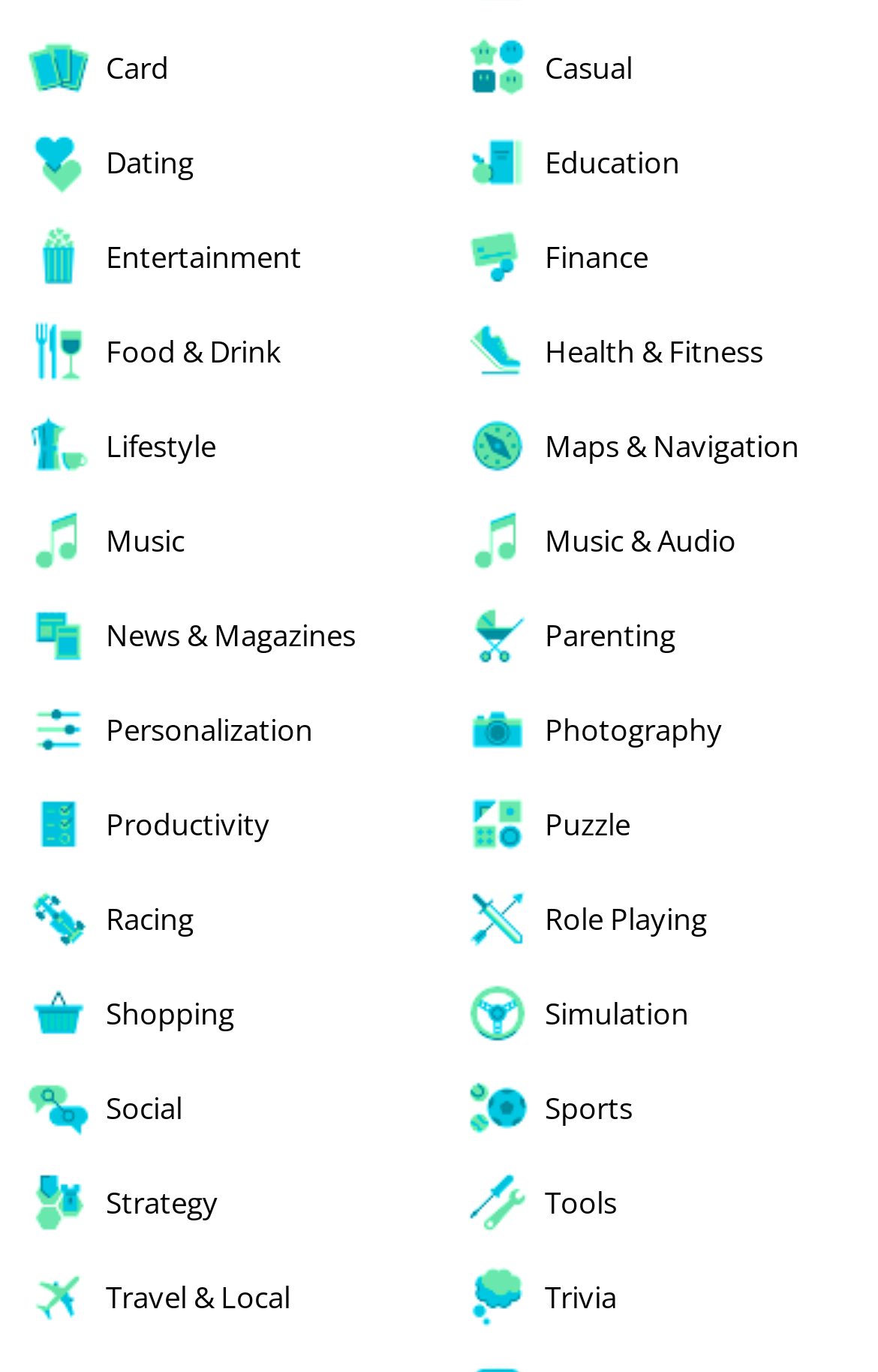Locate the UI element described by Role Playing and provide its bounding box coordinates. Use the format (top-left x, top-left y, bottom-right x, bottom-right y) with all values as floating point numbers between 0 and 1.

[0.5, 0.635, 1.0, 0.704]